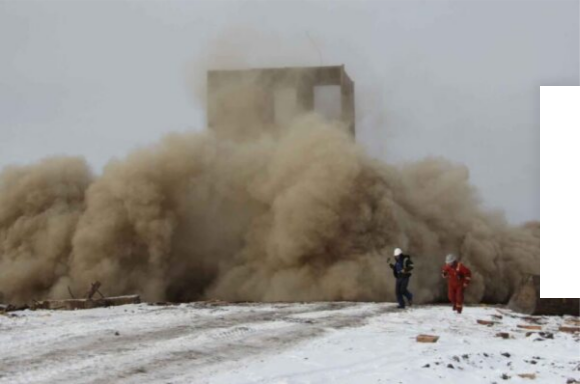Examine the image carefully and respond to the question with a detailed answer: 
What is being removed in the demolition operation?

The caption explains that the controlled demolition method is designed to minimize impact on surrounding areas while ensuring the effective removal of outdated or unsafe infrastructure, implying that the structure being demolished is no longer safe or functional.